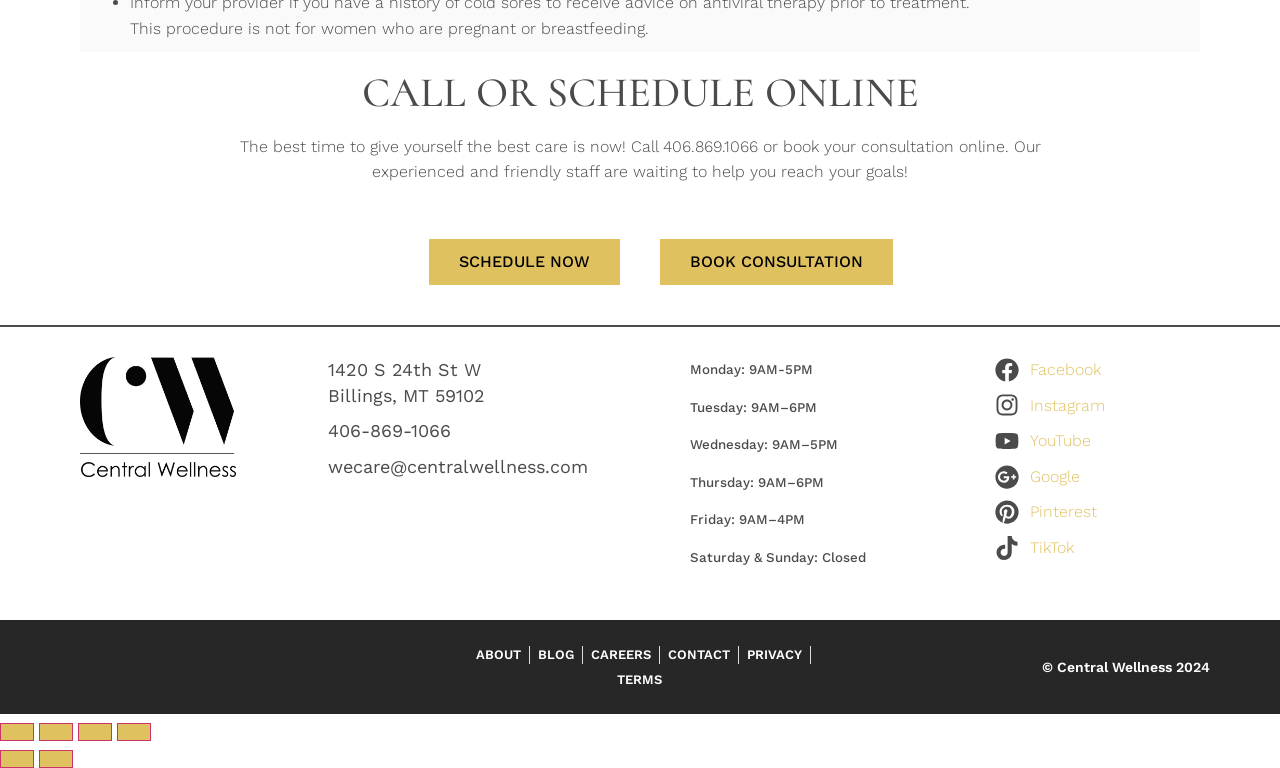Given the element description aria-label="Toggle fullscreen", predict the bounding box coordinates for the UI element in the webpage screenshot. The format should be (top-left x, top-left y, bottom-right x, bottom-right y), and the values should be between 0 and 1.

[0.061, 0.942, 0.088, 0.965]